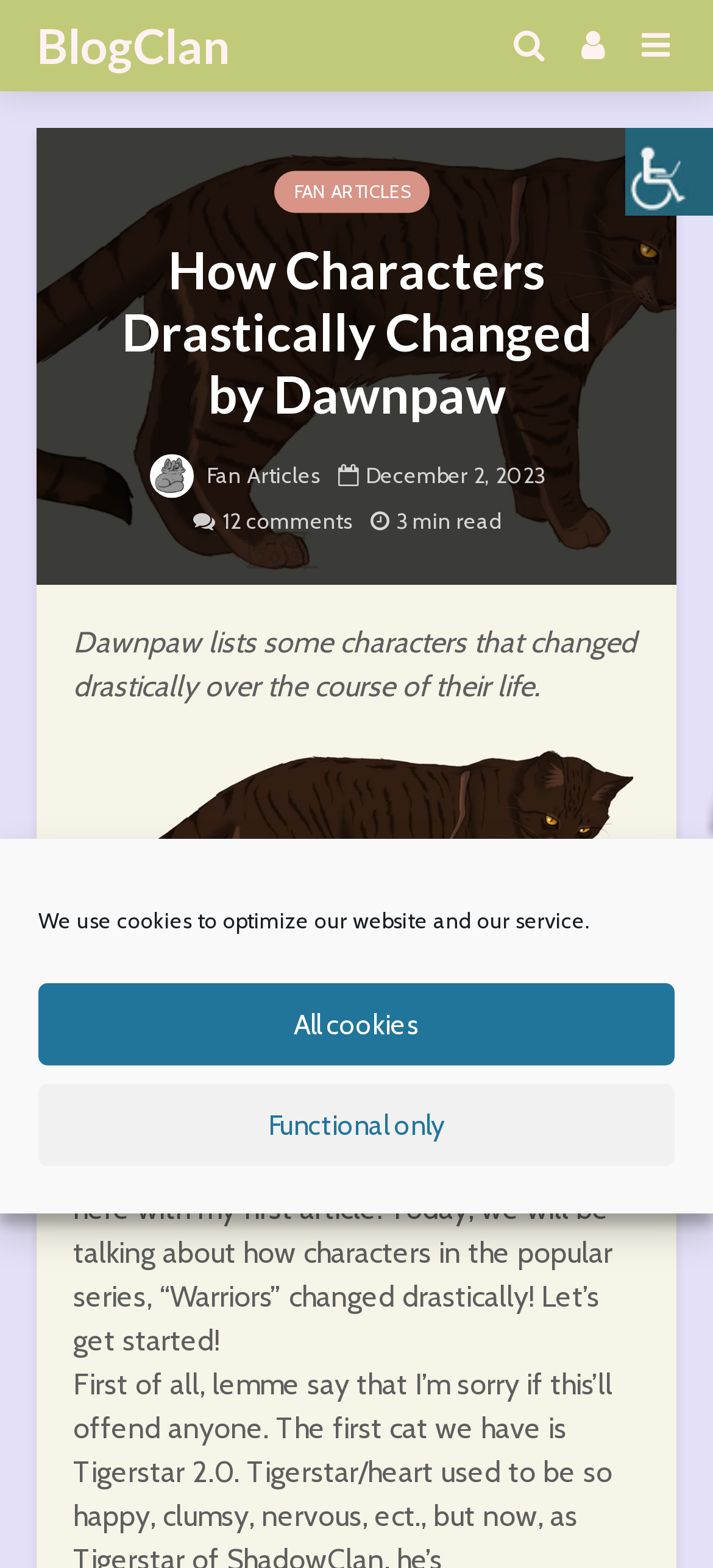What is the date of the article? Please answer the question using a single word or phrase based on the image.

December 2, 2023